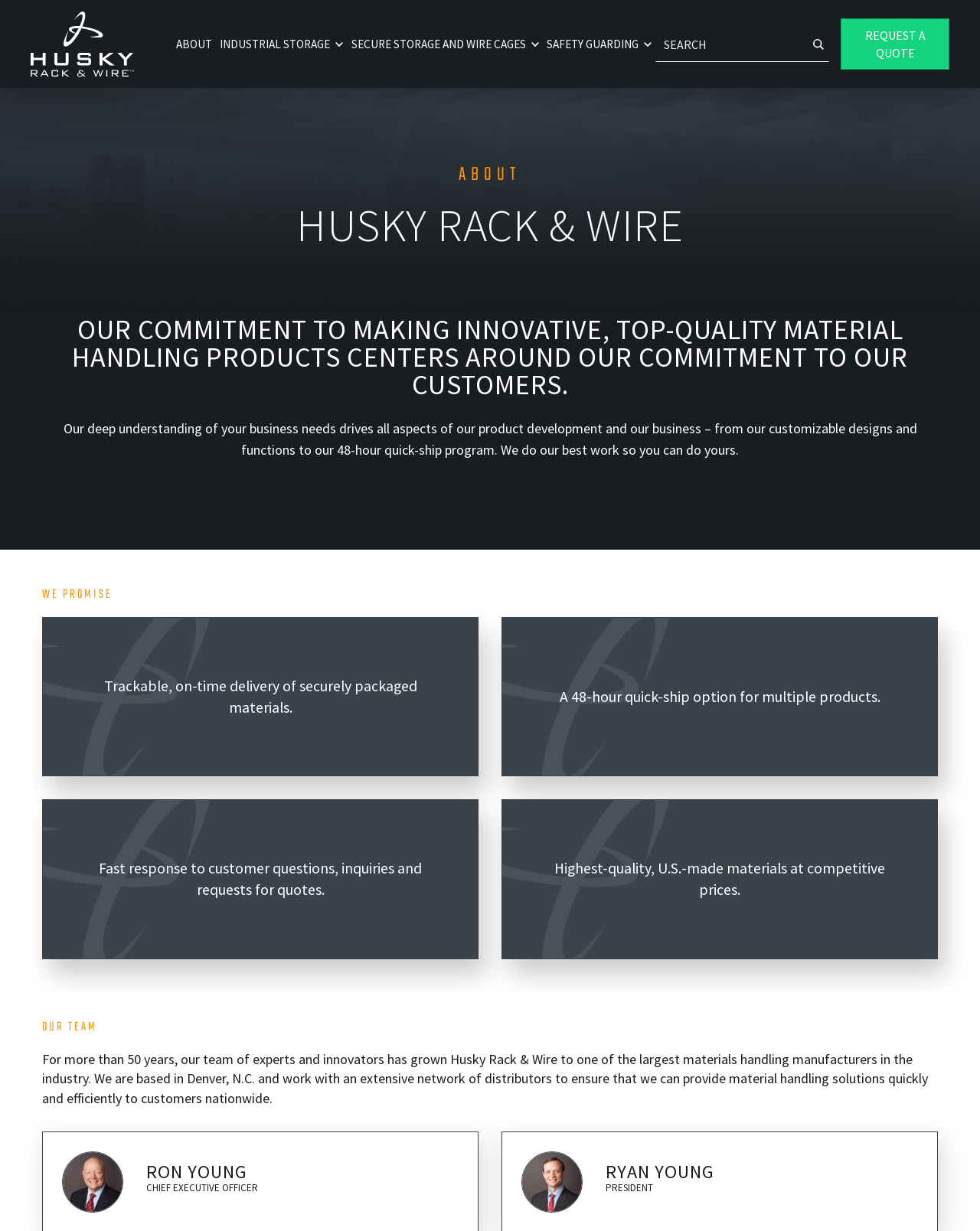Please identify the bounding box coordinates of the element on the webpage that should be clicked to follow this instruction: "Request a quote". The bounding box coordinates should be given as four float numbers between 0 and 1, formatted as [left, top, right, bottom].

[0.858, 0.015, 0.969, 0.057]